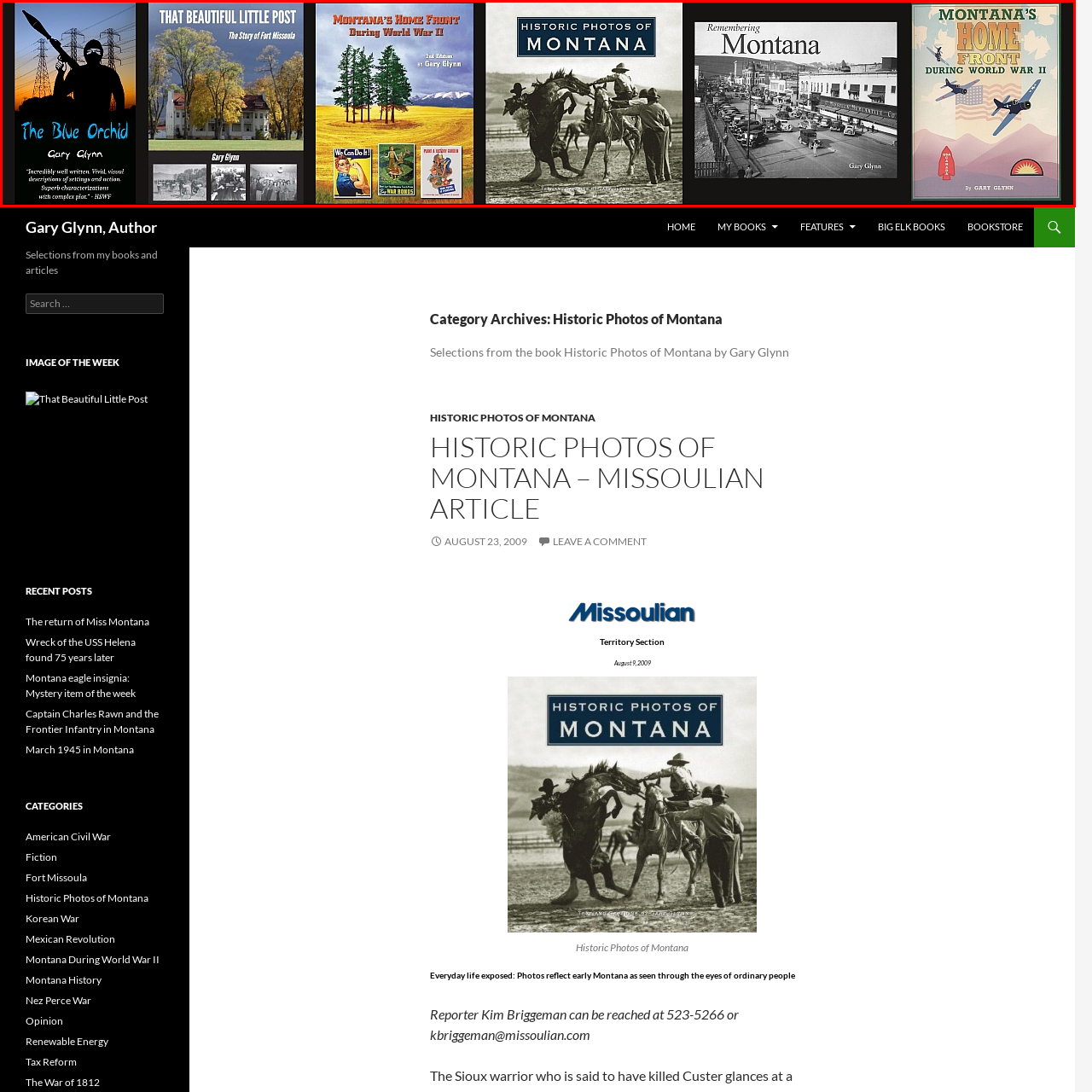Concentrate on the image inside the red border and answer the question in one word or phrase: 
What is the layout of the book covers?

Horizontal